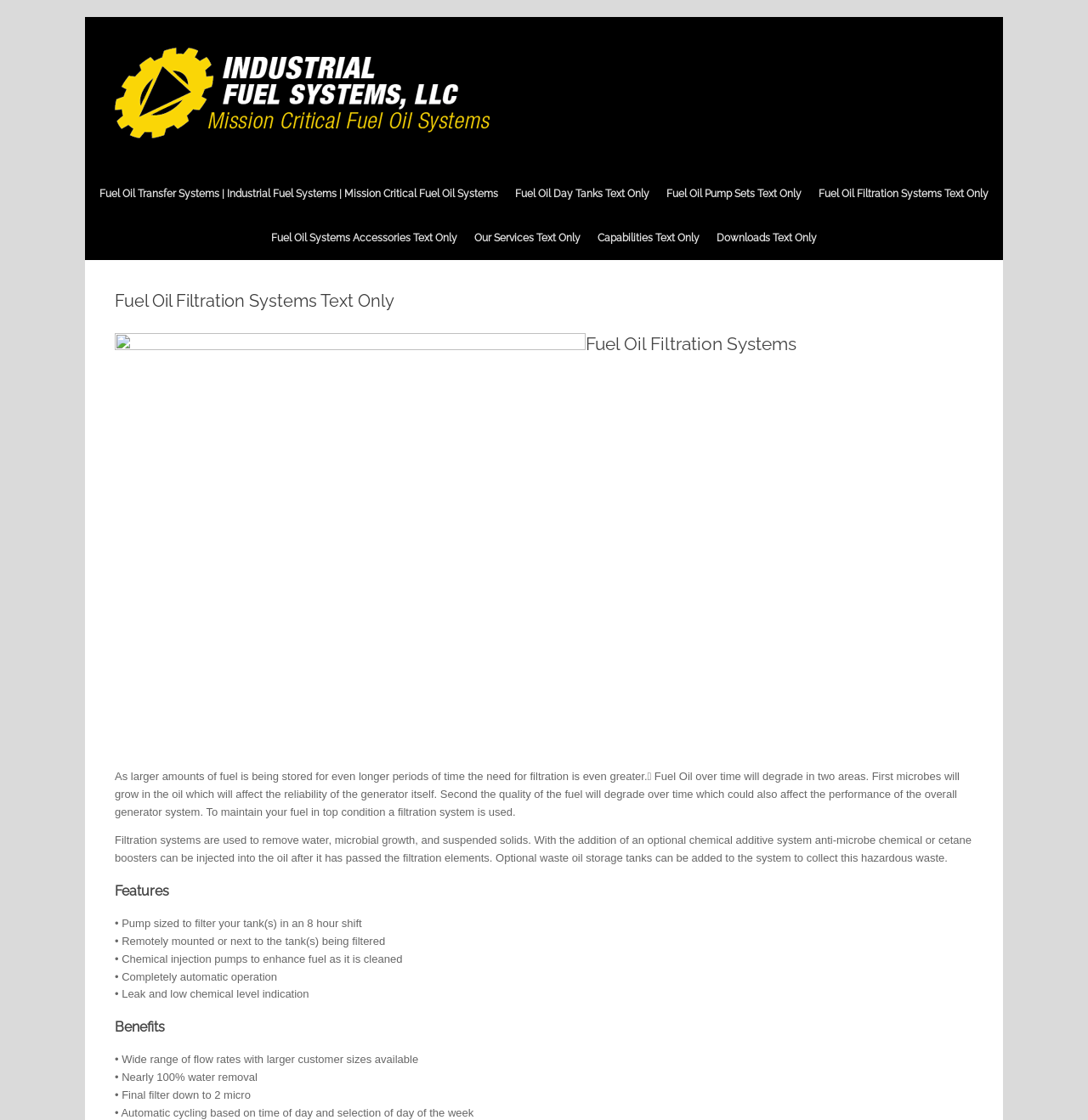What is the function of chemical injection pumps?
Please interpret the details in the image and answer the question thoroughly.

According to the webpage, chemical injection pumps are used to enhance fuel quality as it is being cleaned. This suggests that the pumps inject chemicals into the fuel oil to improve its quality and performance.